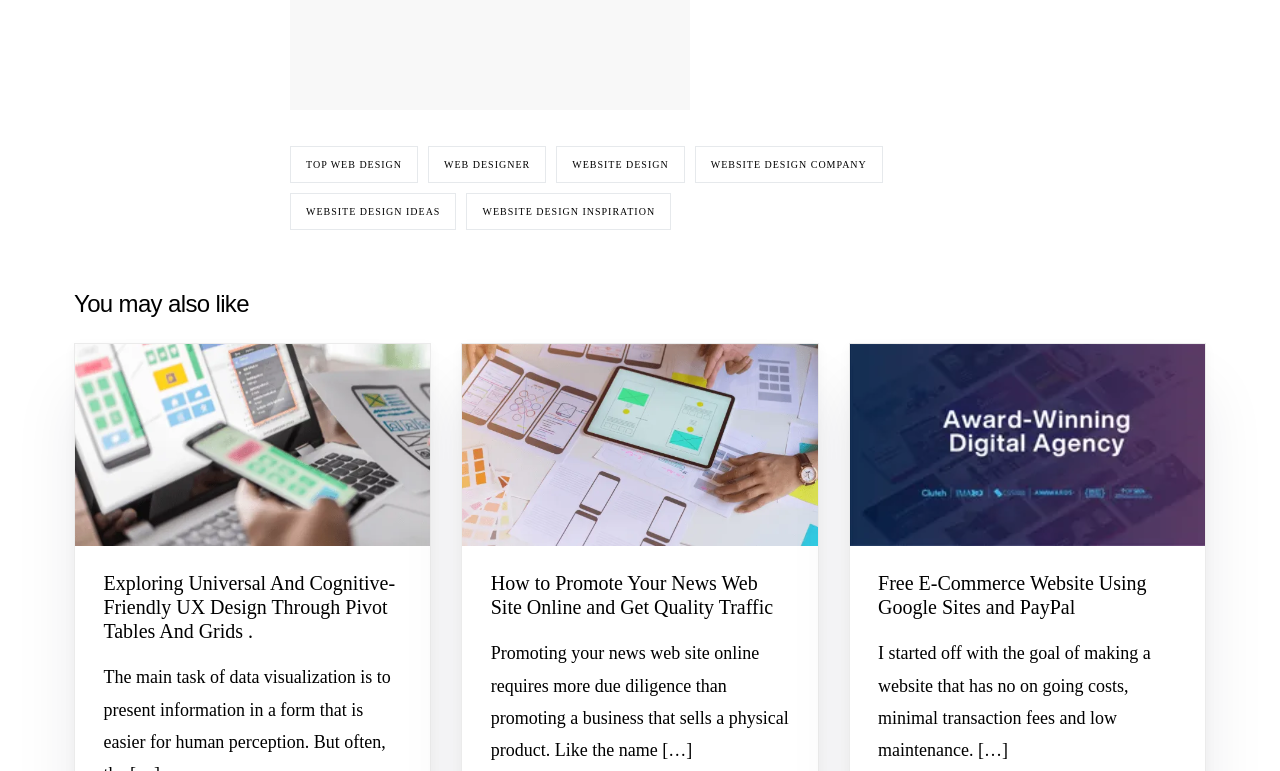Determine the bounding box coordinates of the element that should be clicked to execute the following command: "Click on the 'Author archive' link".

None